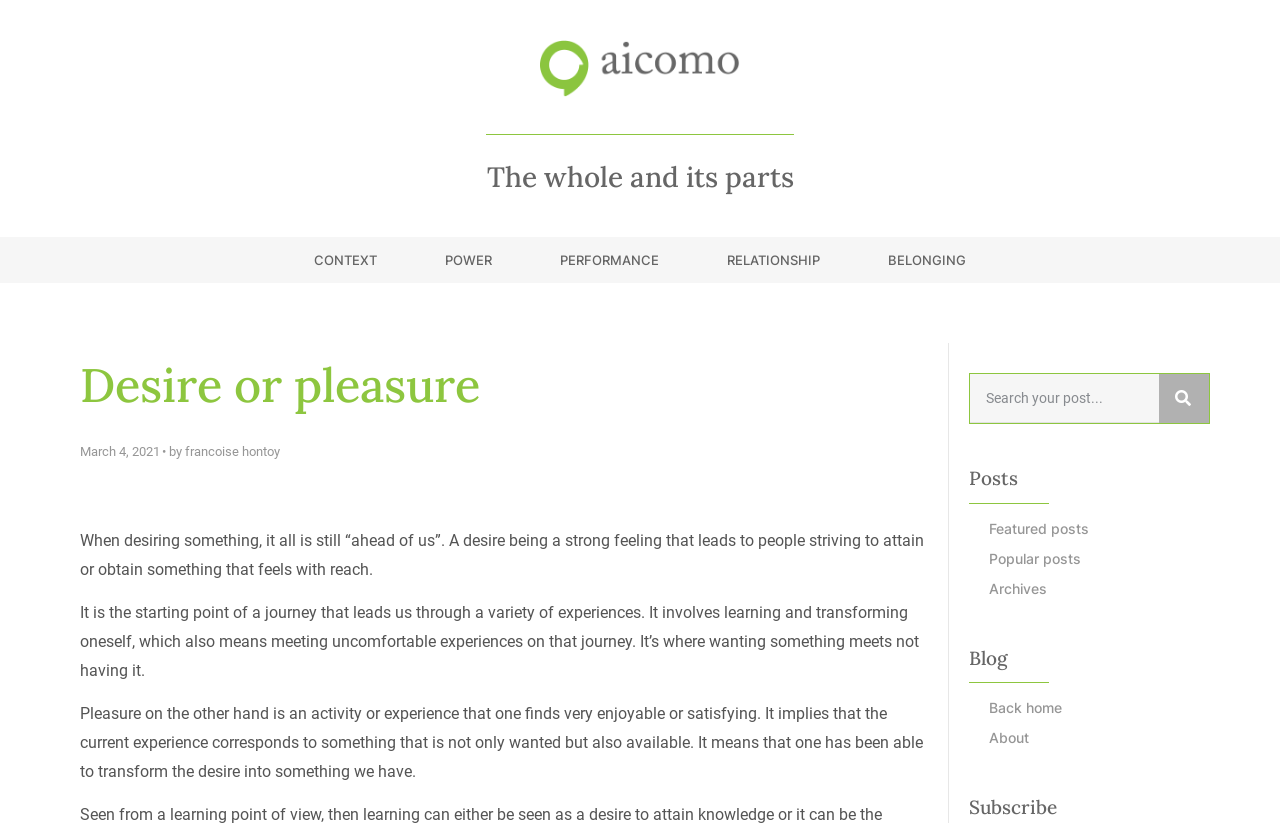Determine the bounding box coordinates of the region I should click to achieve the following instruction: "Click on the CONTEXT link". Ensure the bounding box coordinates are four float numbers between 0 and 1, i.e., [left, top, right, bottom].

[0.219, 0.303, 0.321, 0.328]